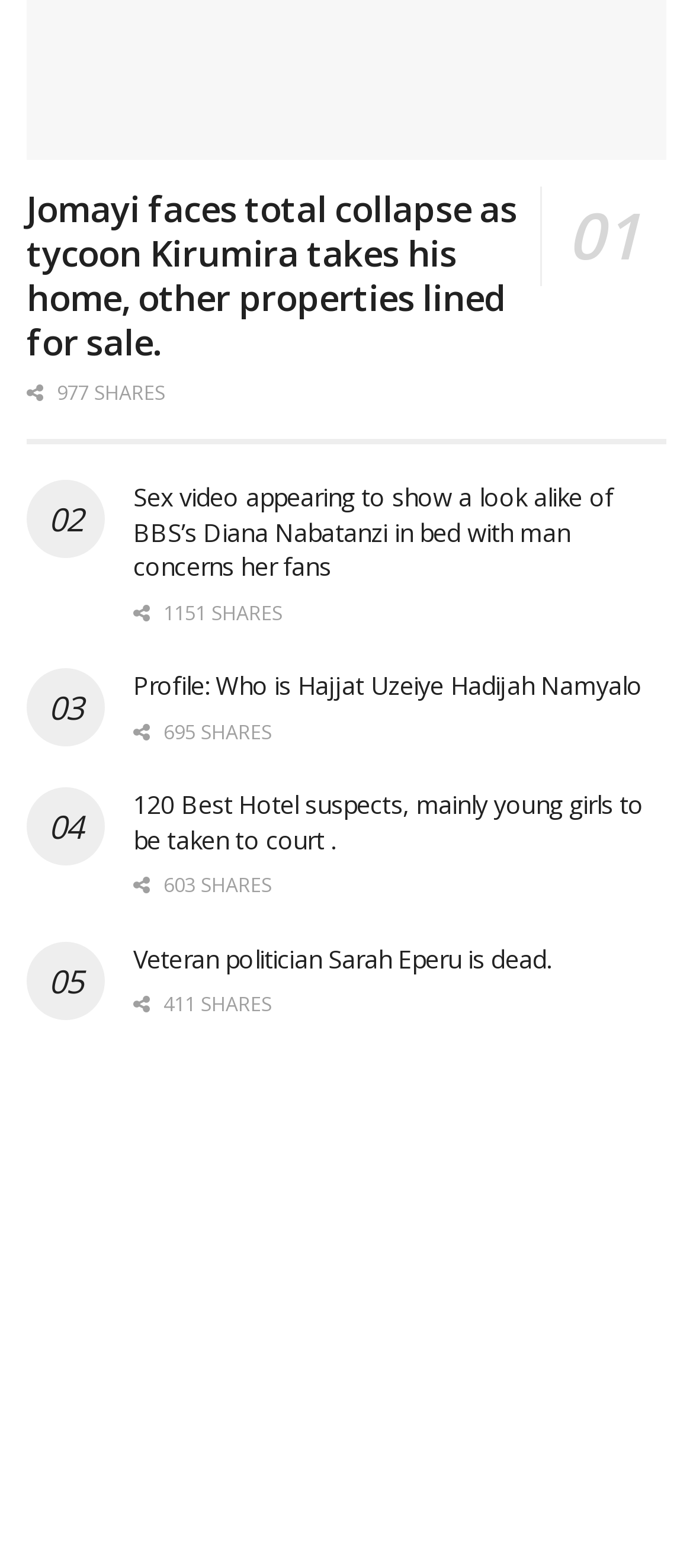Could you indicate the bounding box coordinates of the region to click in order to complete this instruction: "Read article about Diana Nabatanzi".

[0.192, 0.306, 0.885, 0.372]